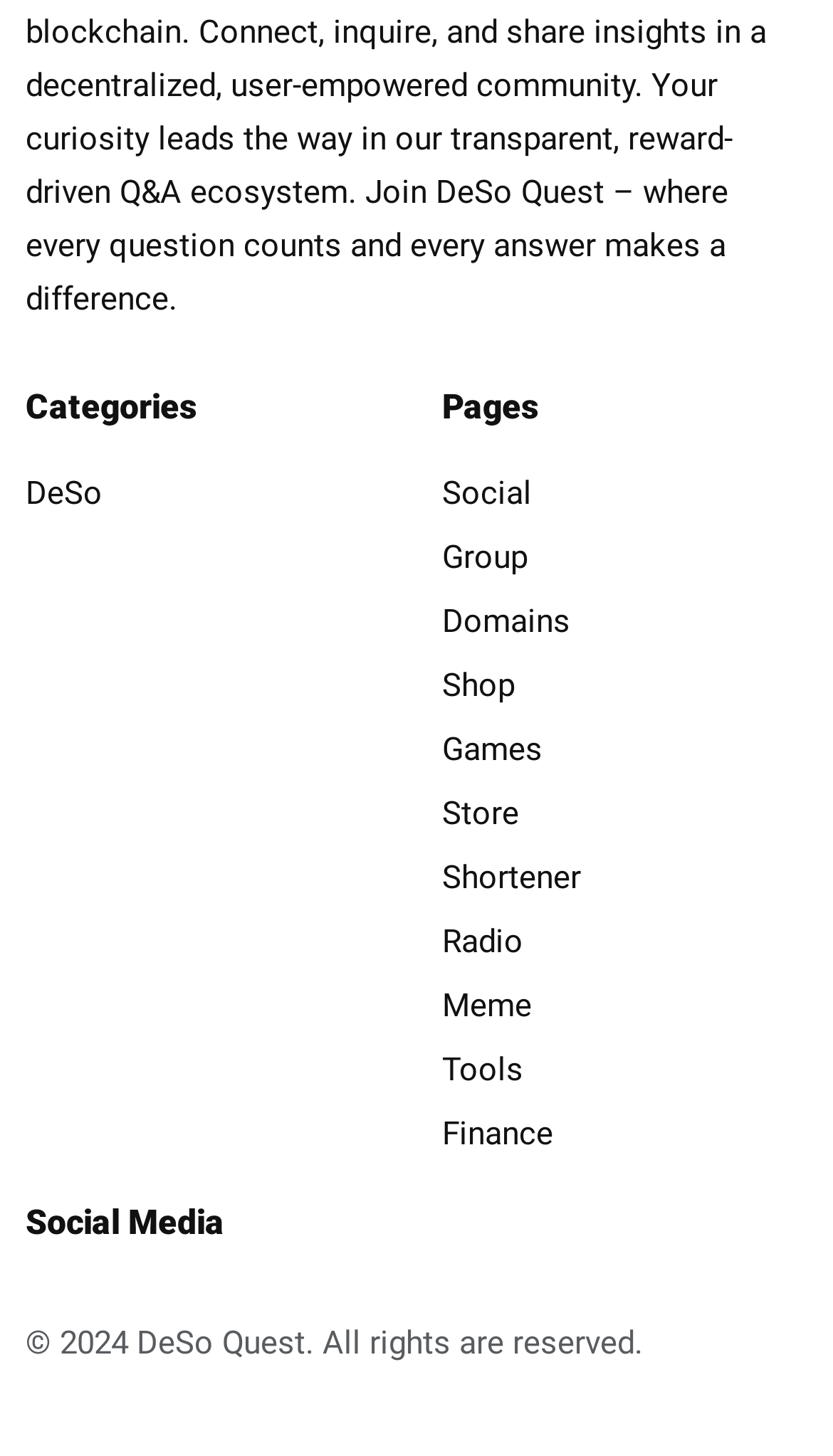Find the bounding box coordinates of the clickable area that will achieve the following instruction: "explore Finance".

[0.531, 0.761, 0.969, 0.798]